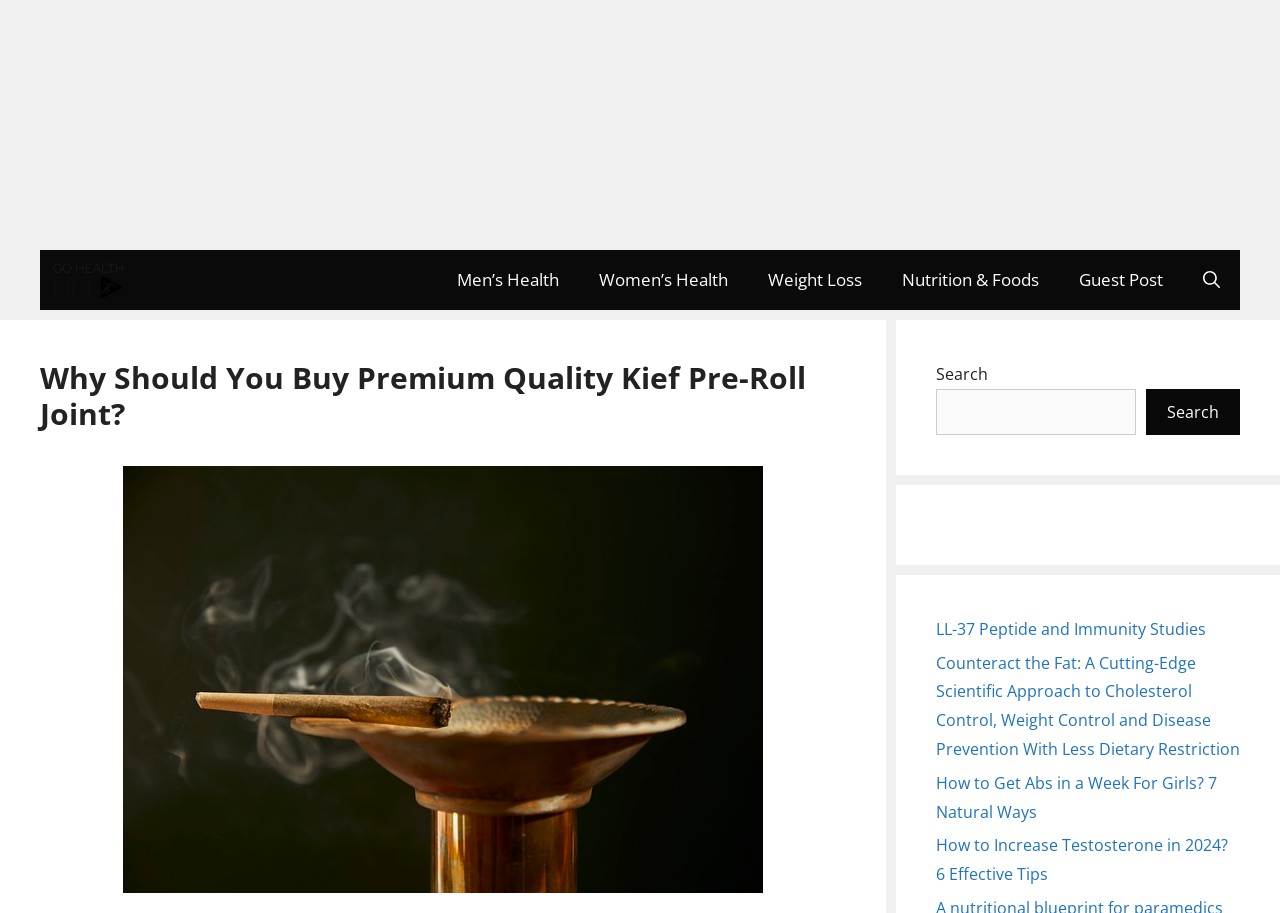Show the bounding box coordinates for the element that needs to be clicked to execute the following instruction: "Click on the advertisement". Provide the coordinates in the form of four float numbers between 0 and 1, i.e., [left, top, right, bottom].

[0.0, 0.0, 0.234, 0.274]